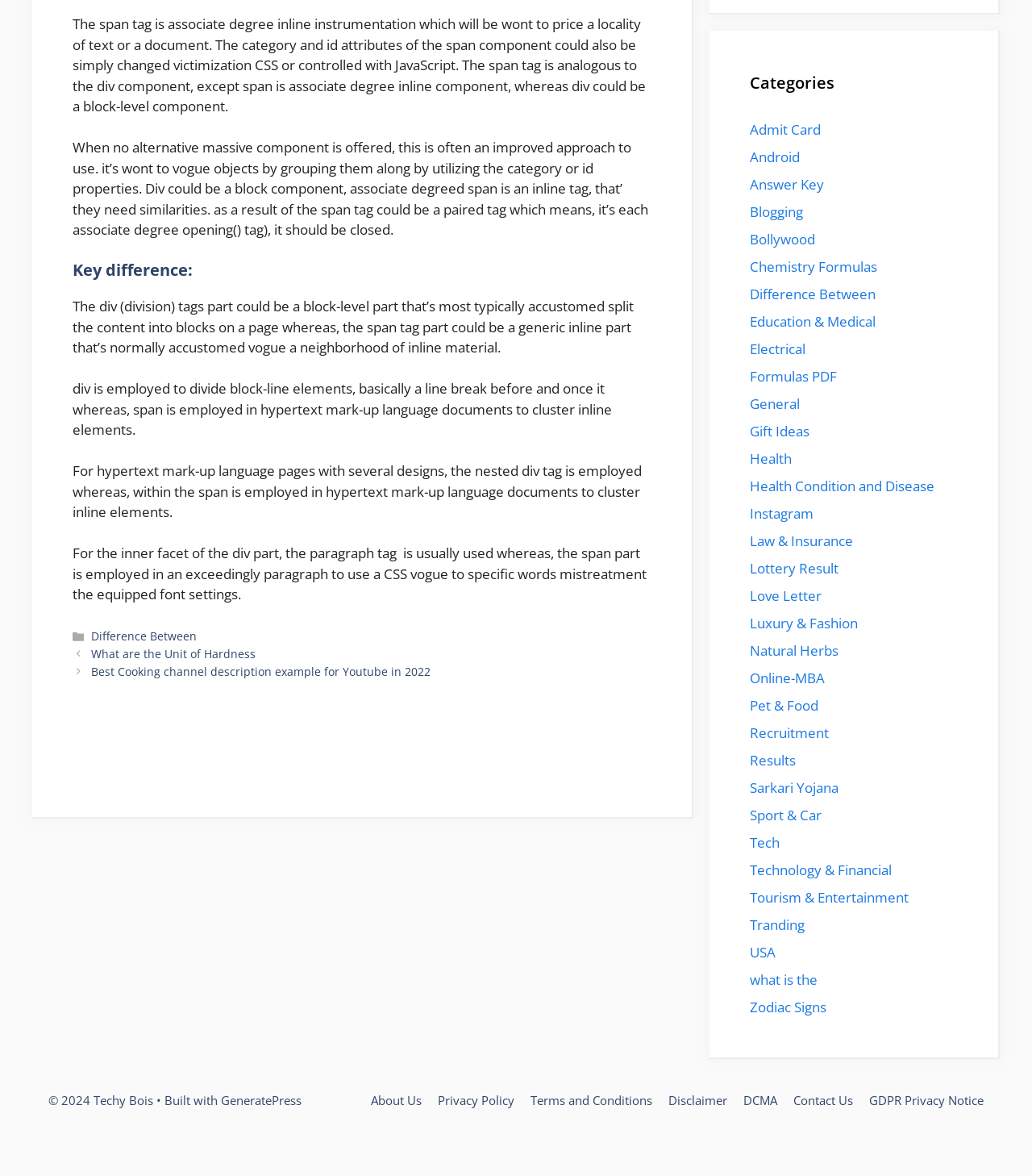Can you specify the bounding box coordinates of the area that needs to be clicked to fulfill the following instruction: "View 'About Us'"?

None